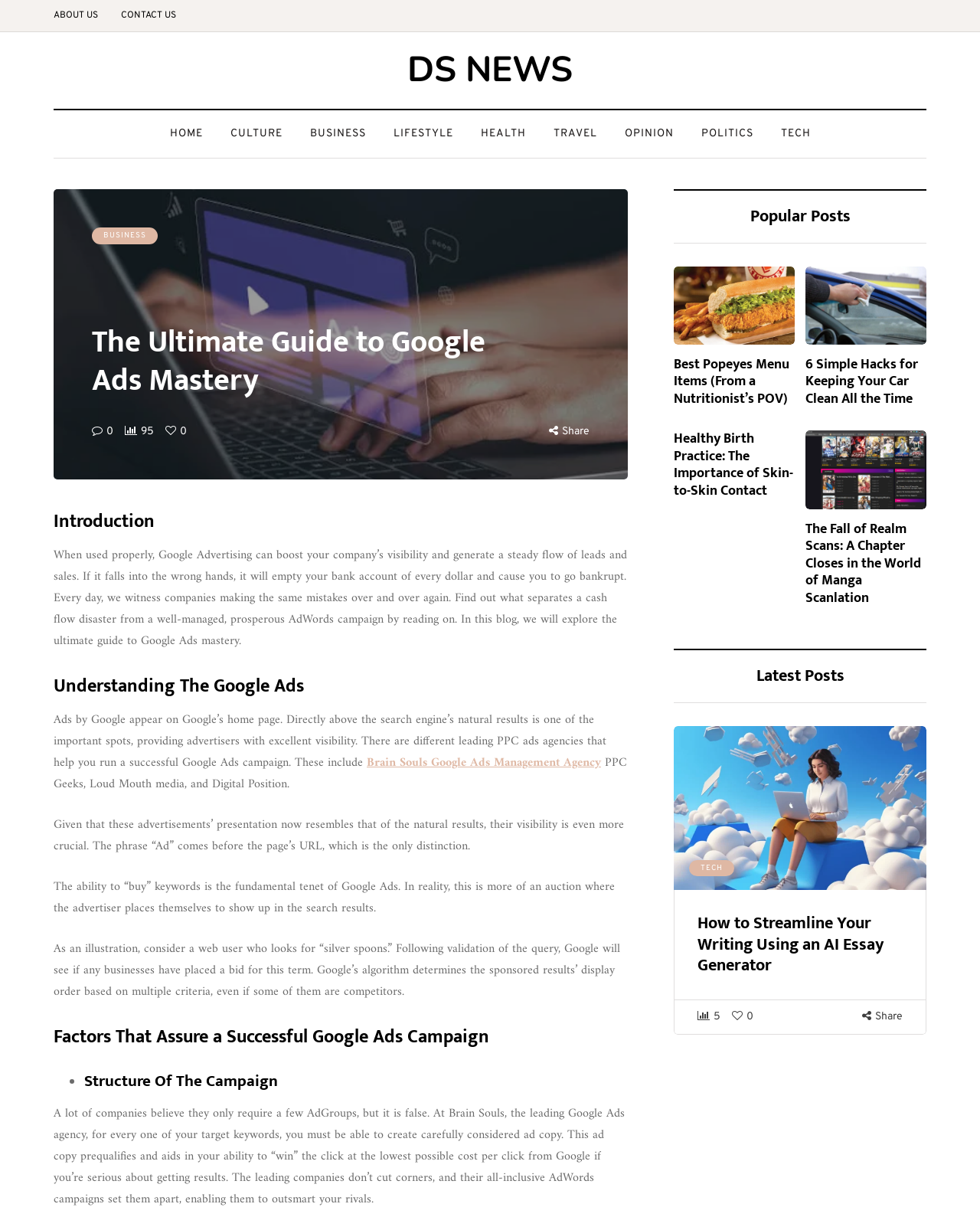Find the bounding box coordinates for the area you need to click to carry out the instruction: "Click on HOME". The coordinates should be four float numbers between 0 and 1, indicated as [left, top, right, bottom].

[0.159, 0.102, 0.221, 0.116]